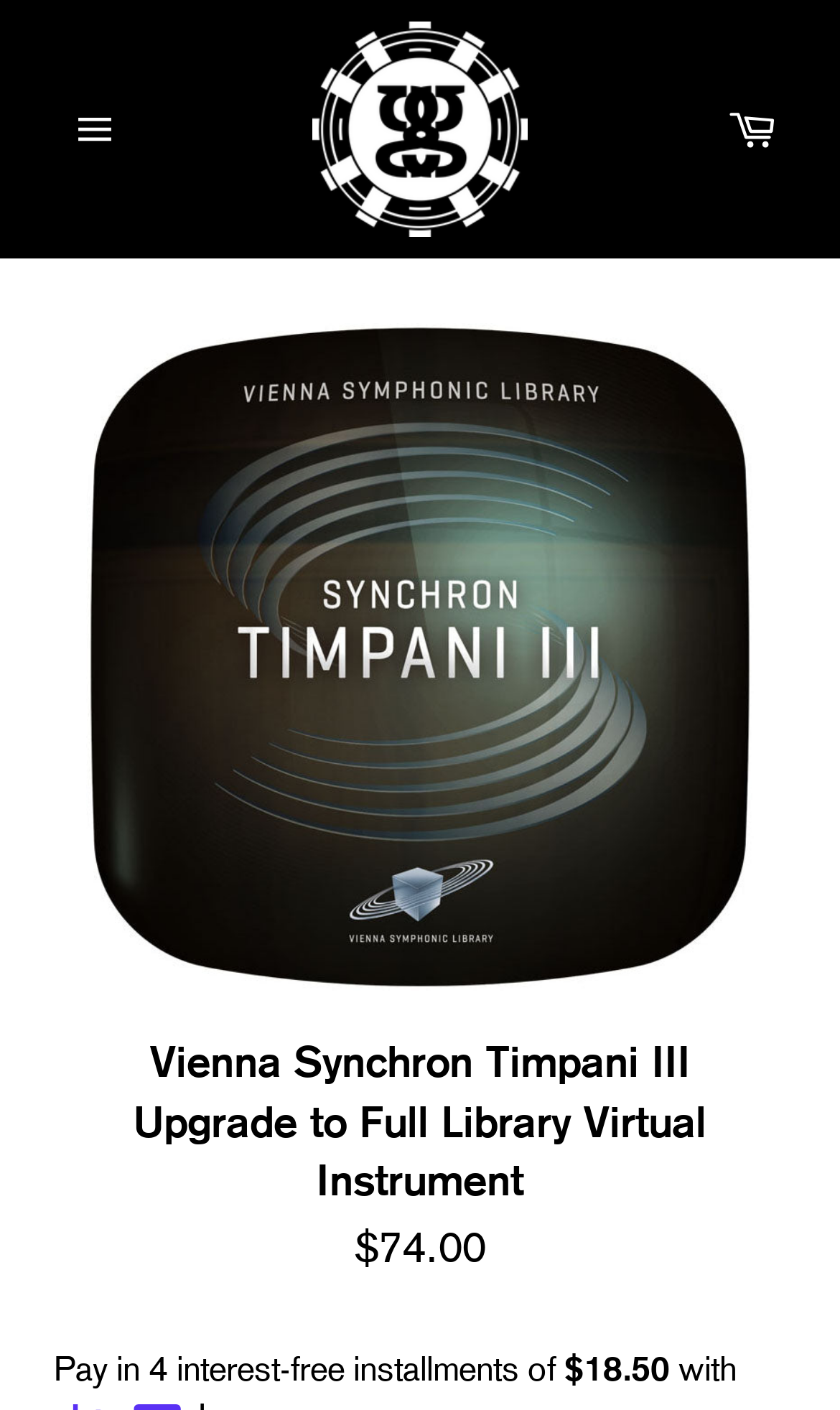Show the bounding box coordinates for the HTML element as described: "Cart".

[0.841, 0.06, 0.949, 0.124]